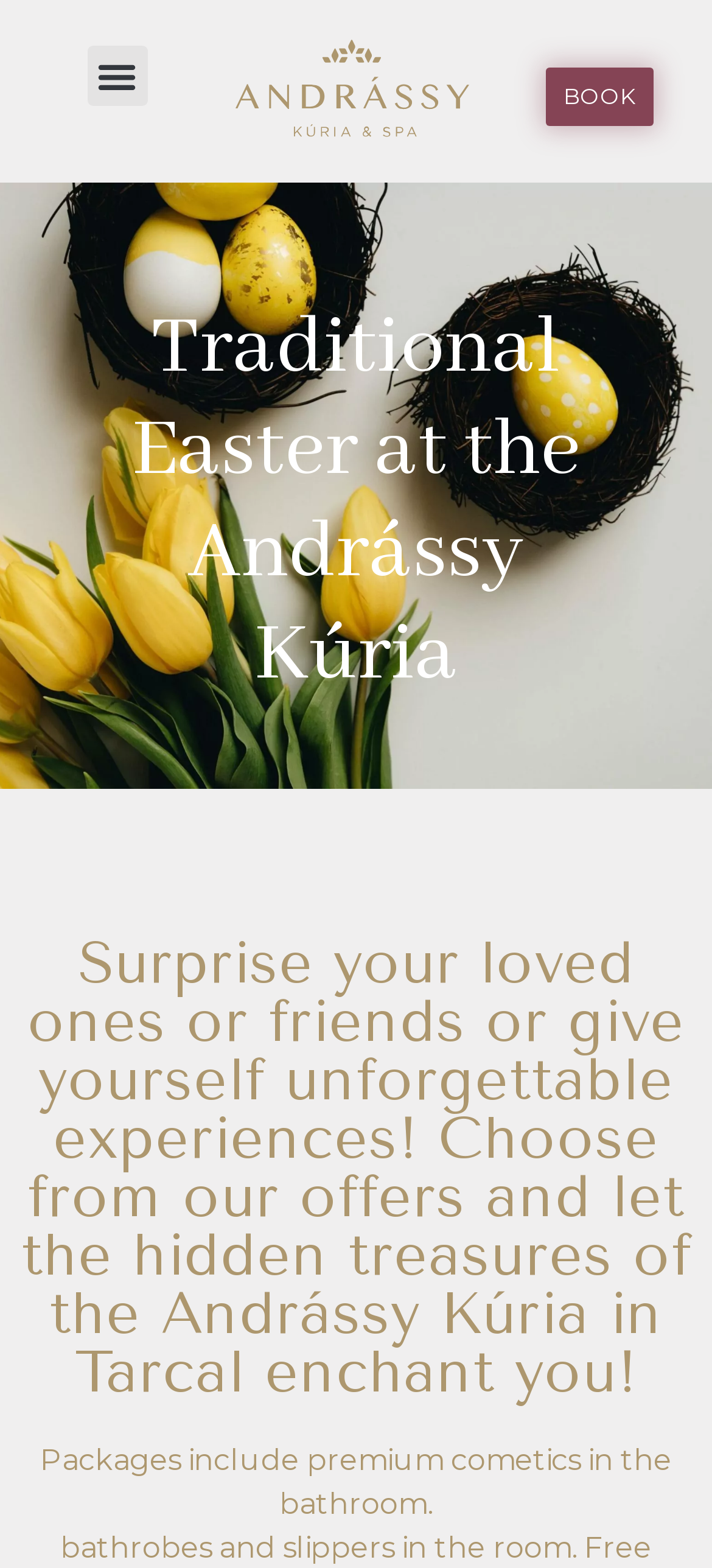Determine the bounding box for the HTML element described here: "BOOK". The coordinates should be given as [left, top, right, bottom] with each number being a float between 0 and 1.

[0.766, 0.043, 0.917, 0.08]